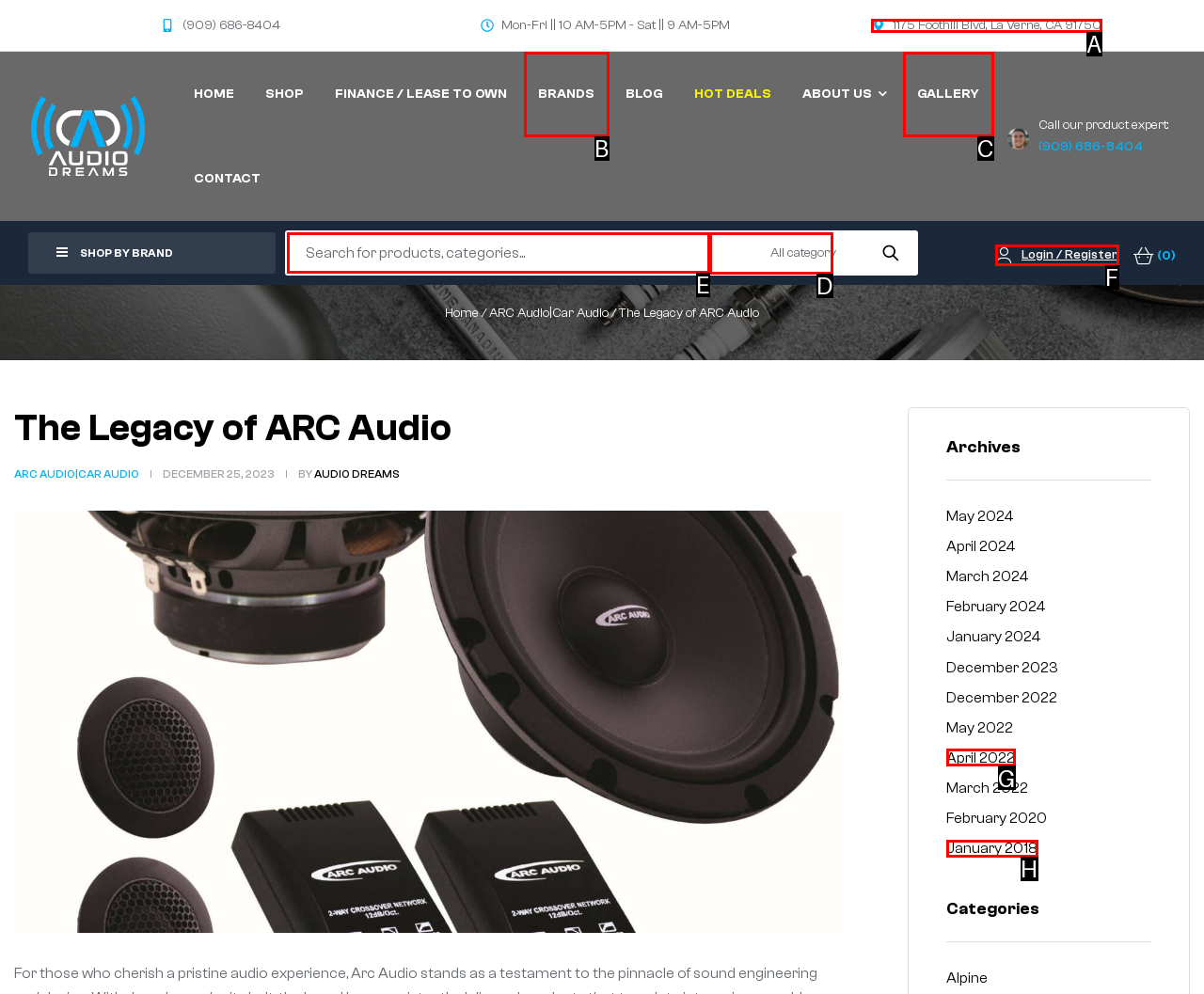Which choice should you pick to execute the task: Login or register
Respond with the letter associated with the correct option only.

F